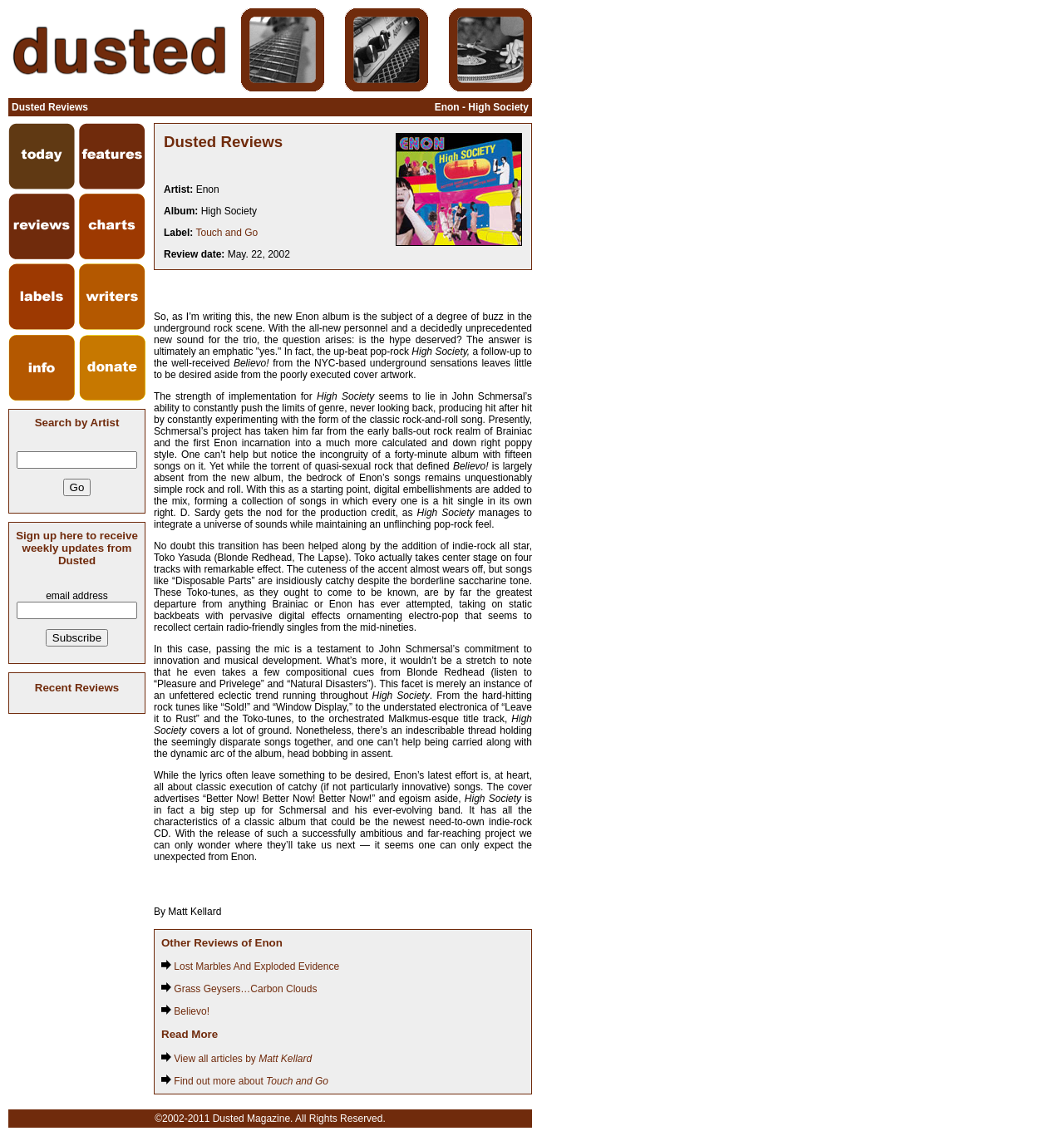What is the purpose of the 'Search by Artist' feature?
Use the image to give a comprehensive and detailed response to the question.

The 'Search by Artist' feature is located near the top of the webpage and allows users to search for reviews by a specific artist. This feature is likely intended to help users find reviews of albums by their favorite artists.